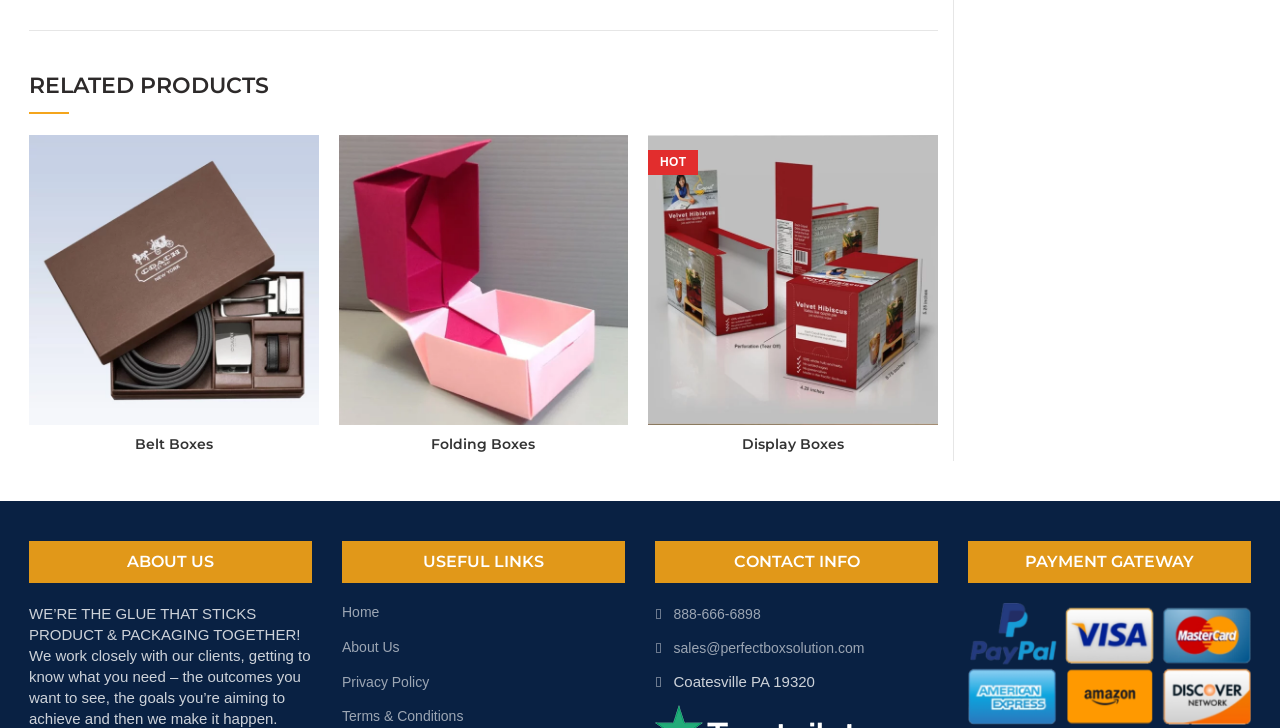Find and provide the bounding box coordinates for the UI element described here: "parent_node: SEARCH name="s" placeholder="Search form"". The coordinates should be given as four float numbers between 0 and 1: [left, top, right, bottom].

None